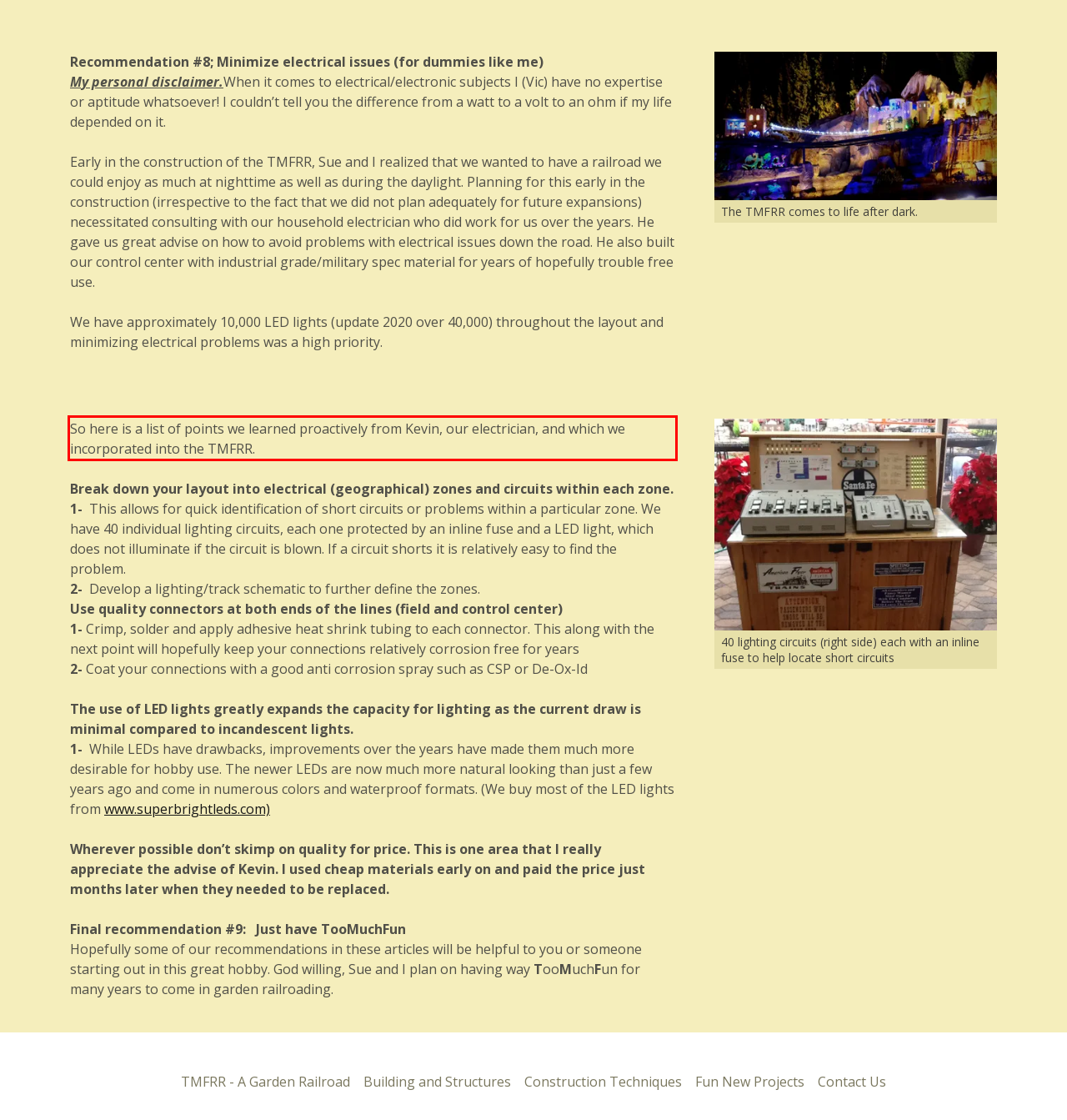Perform OCR on the text inside the red-bordered box in the provided screenshot and output the content.

So here is a list of points we learned proactively from Kevin, our electrician, and which we incorporated into the TMFRR.